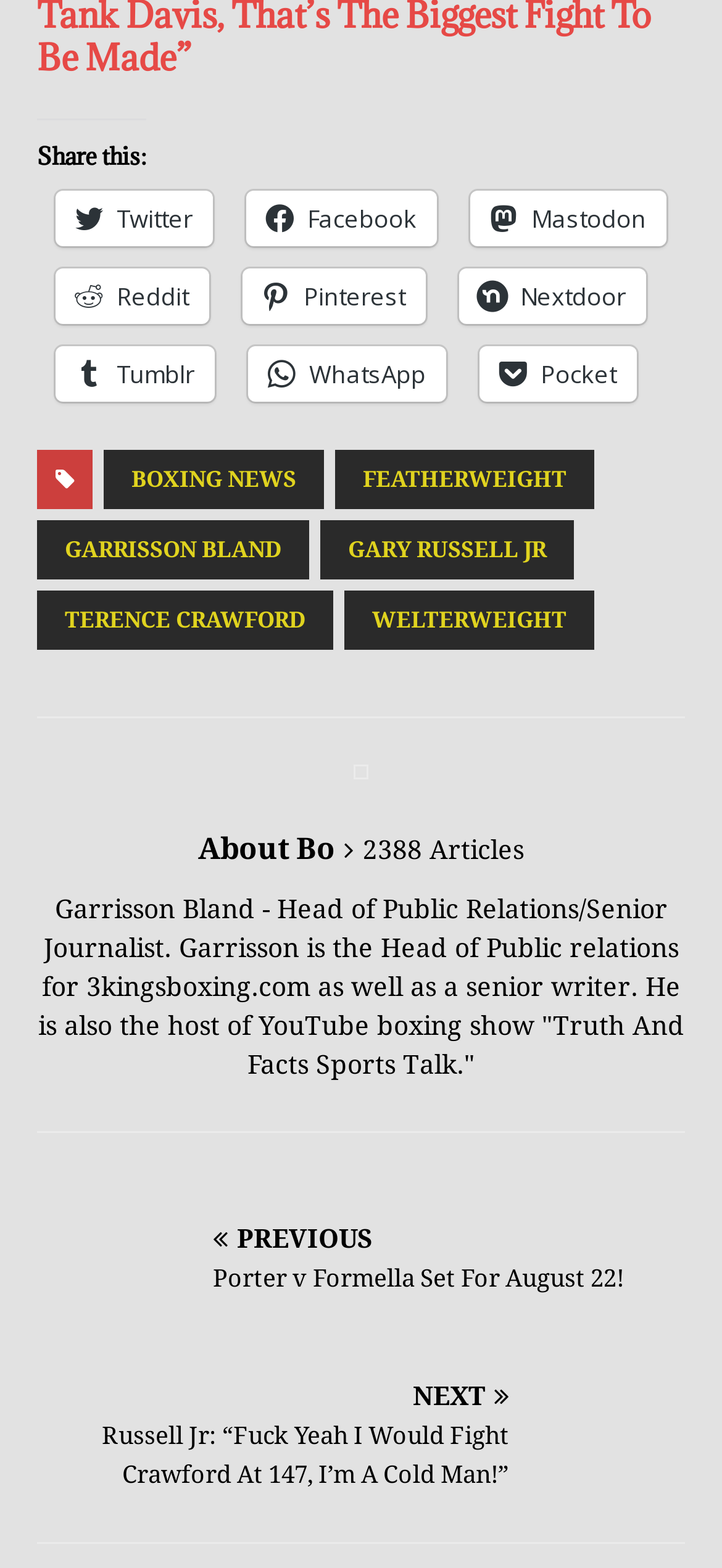Identify the bounding box coordinates for the region of the element that should be clicked to carry out the instruction: "Read about Garrisson Bland". The bounding box coordinates should be four float numbers between 0 and 1, i.e., [left, top, right, bottom].

[0.053, 0.57, 0.947, 0.689]